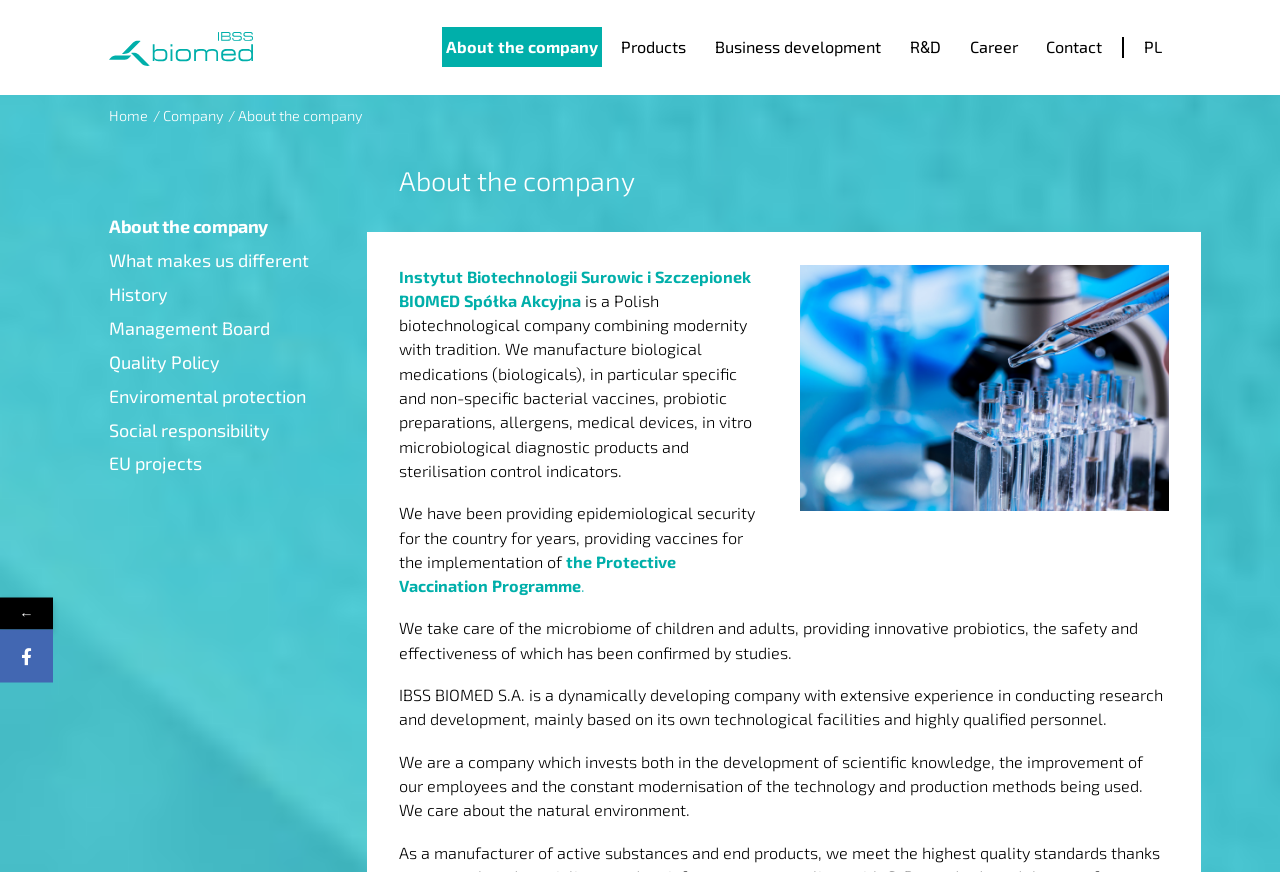Please analyze the image and provide a thorough answer to the question:
What is the company's approach to the environment?

The webpage states that the company cares about the natural environment, which can be inferred from the sentence 'We care about the natural environment' in the last paragraph.